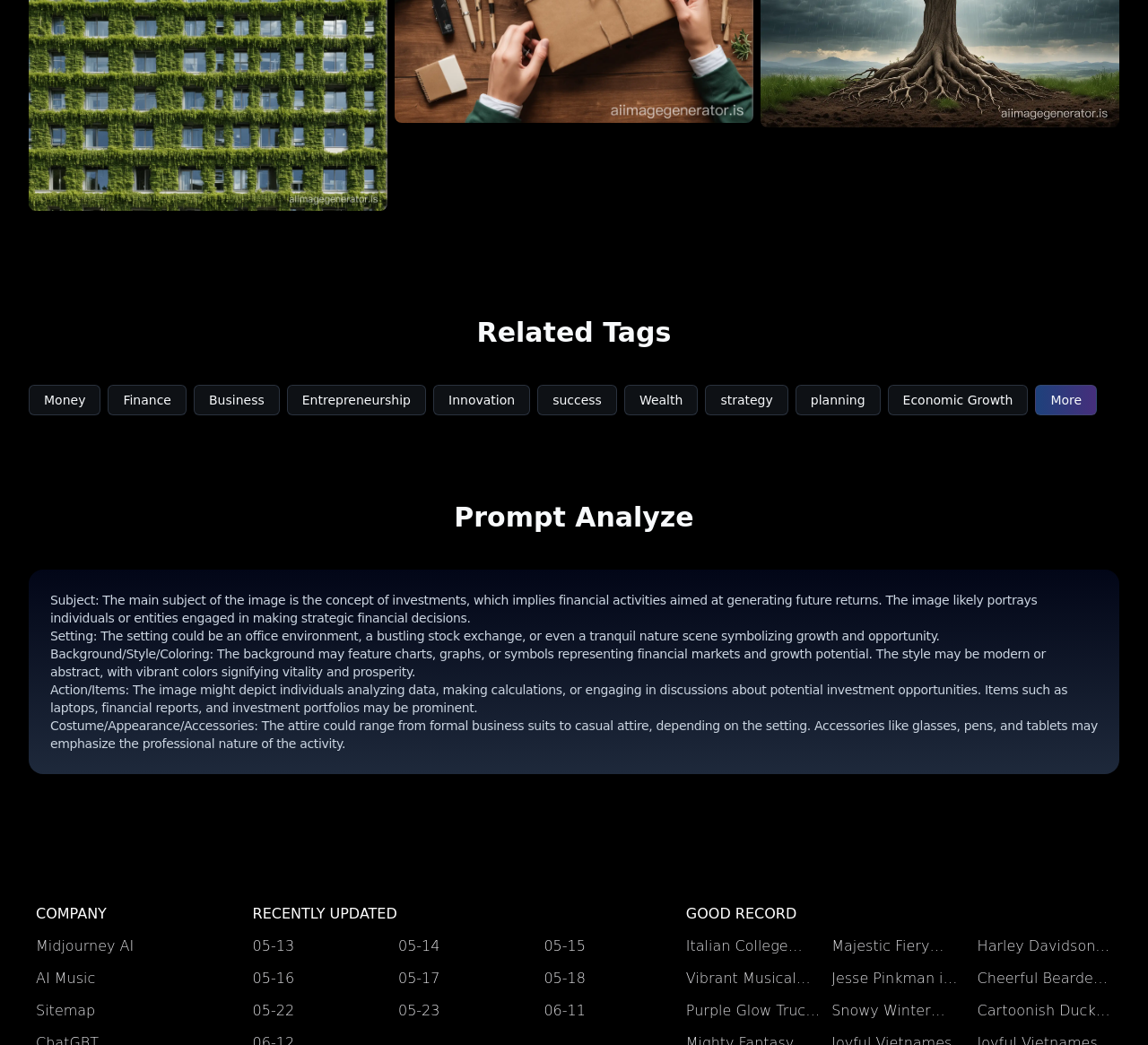What is the main subject of the image described in the 'Prompt Analyze' section?
Based on the visual details in the image, please answer the question thoroughly.

Based on the 'Prompt Analyze' section, the main subject of the image is described as 'the concept of investments, which implies financial activities aimed at generating future returns.' This suggests that the image is related to financial activities and investments.